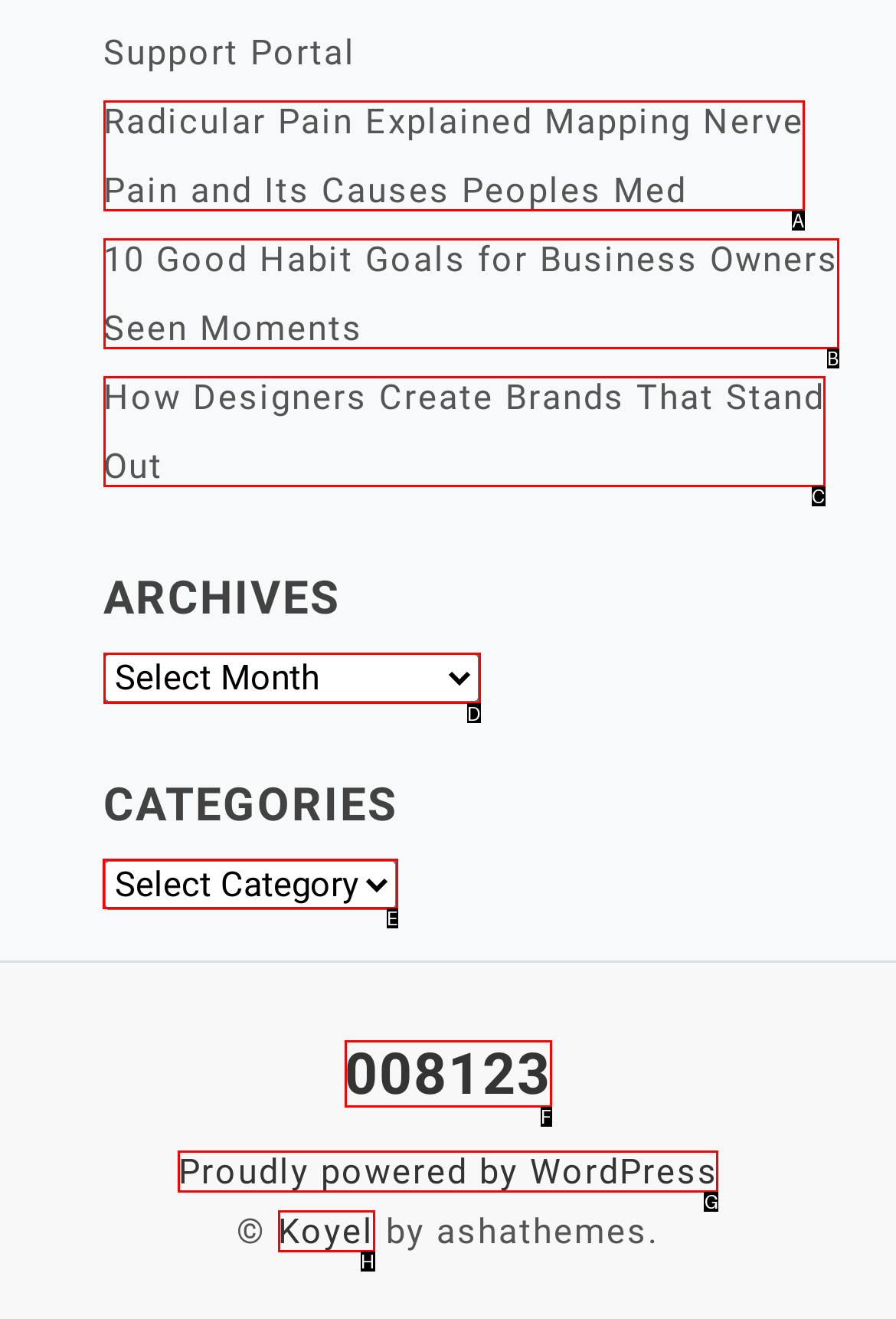What option should you select to complete this task: Choose a category from 'Categories'? Indicate your answer by providing the letter only.

E